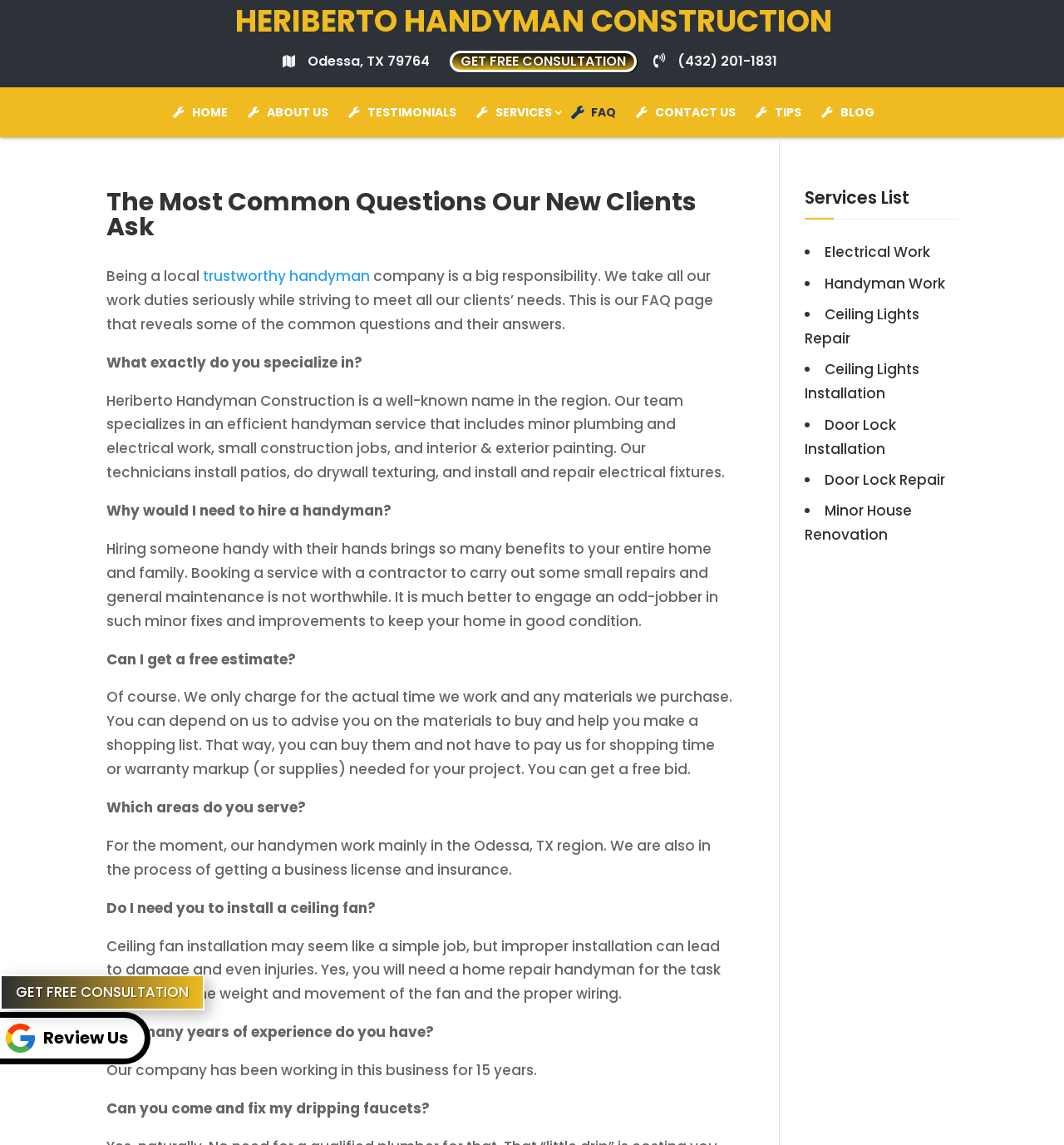Describe all the significant parts and information present on the webpage.

This webpage is about Heriberto Handyman Construction, a local handyman service provider in Odessa, TX. At the top of the page, there is a header section with the company name "HERIBERTO HANDYMAN CONSTRUCTION" and a phone number "(432) 201-1831". Below this, there is a navigation menu with links to different sections of the website, including "HOME", "ABOUT US", "TESTIMONIALS", "SERVICES", "FAQ", "CONTACT US", "TIPS", and "BLOG".

The main content of the page is divided into two sections. The first section has a heading "The Most Common Questions Our New Clients Ask" and provides answers to several frequently asked questions about the company's services. The questions and answers are presented in a clear and concise manner, with each question followed by a detailed response. The questions cover topics such as the company's areas of specialization, the benefits of hiring a handyman, and the process of getting a free estimate.

The second section has a heading "Services List" and lists various services offered by the company, including electrical work, handyman work, ceiling lights repair and installation, door lock installation and repair, and minor house renovation. Each service is represented by a bullet point and a brief description.

At the bottom of the page, there are two calls-to-action: "GET FREE CONSULTATION" and "Review Us", with an accompanying image. Overall, the webpage provides a clear and informative overview of Heriberto Handyman Construction's services and expertise.